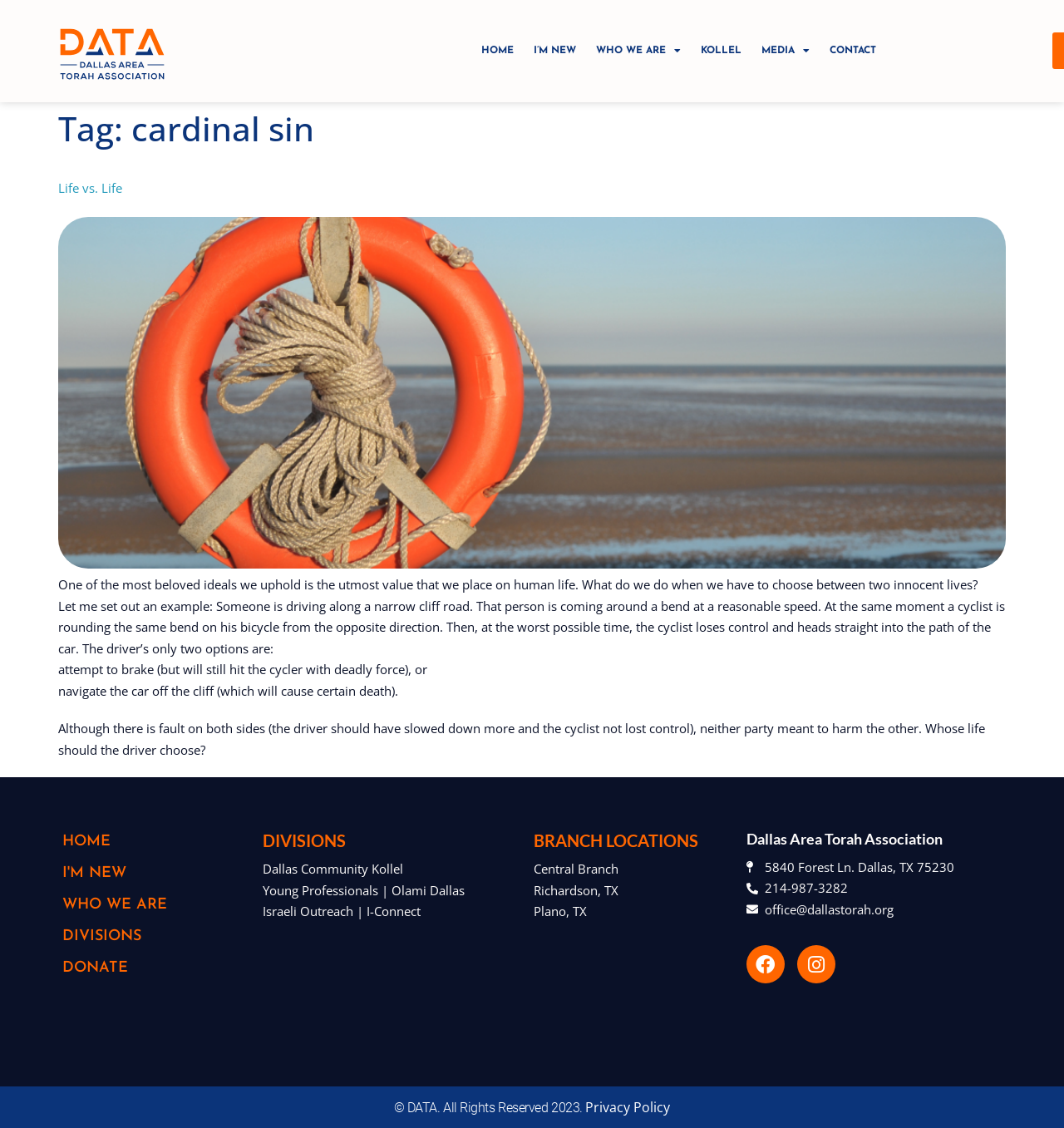What are the social media platforms linked on the webpage?
Answer the question with a detailed explanation, including all necessary information.

I found the answer by looking at the footer section of the webpage, where I saw the links to Facebook and Instagram, represented by their respective icons.